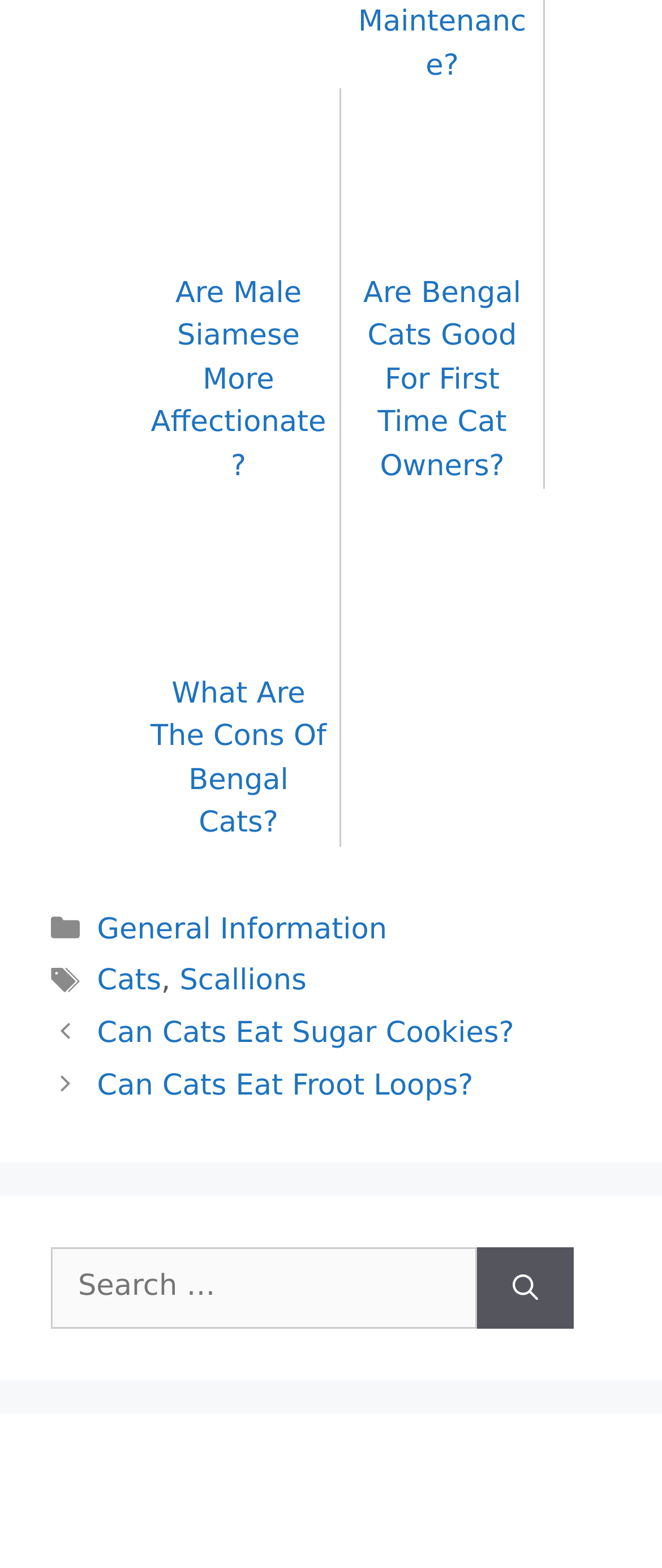Identify the bounding box coordinates of the specific part of the webpage to click to complete this instruction: "Click on Can Cats Eat Sugar Cookies?".

[0.147, 0.648, 0.777, 0.67]